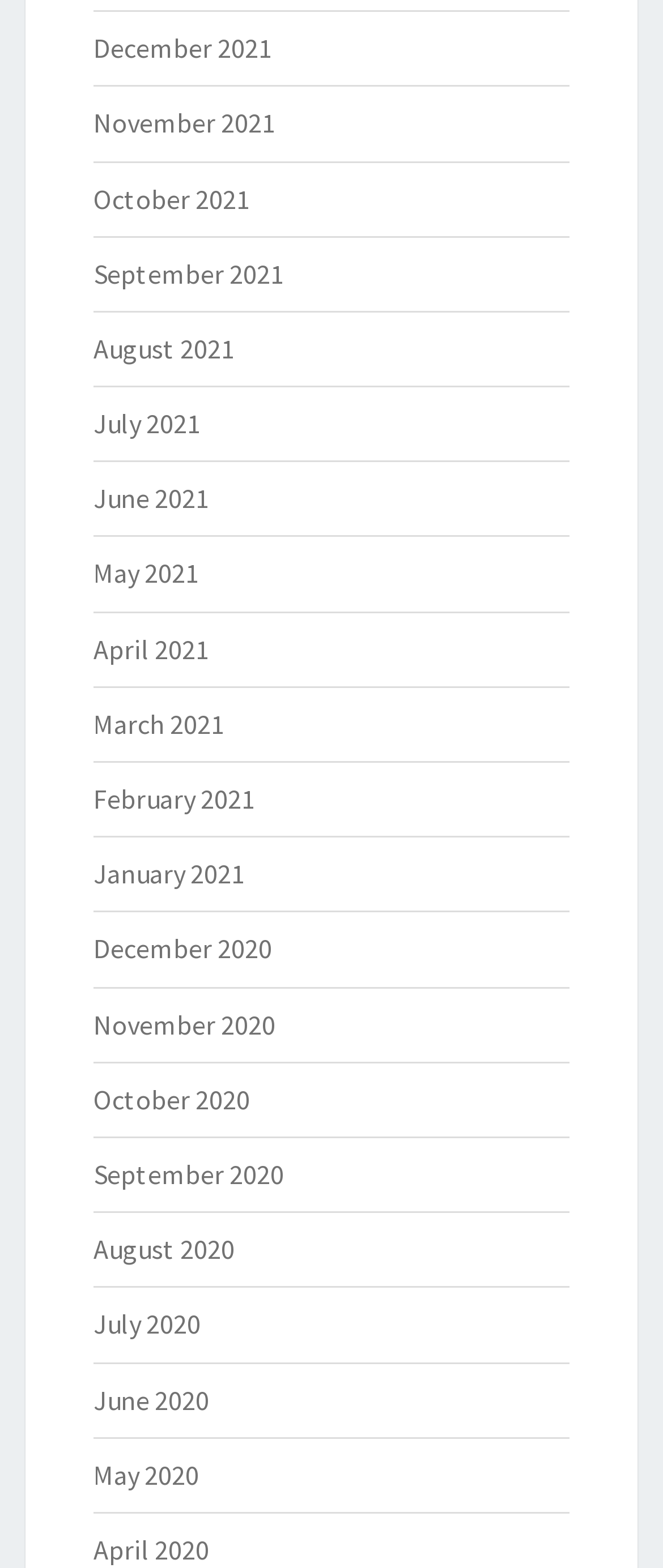Provide your answer to the question using just one word or phrase: How many links are there in the first row?

4